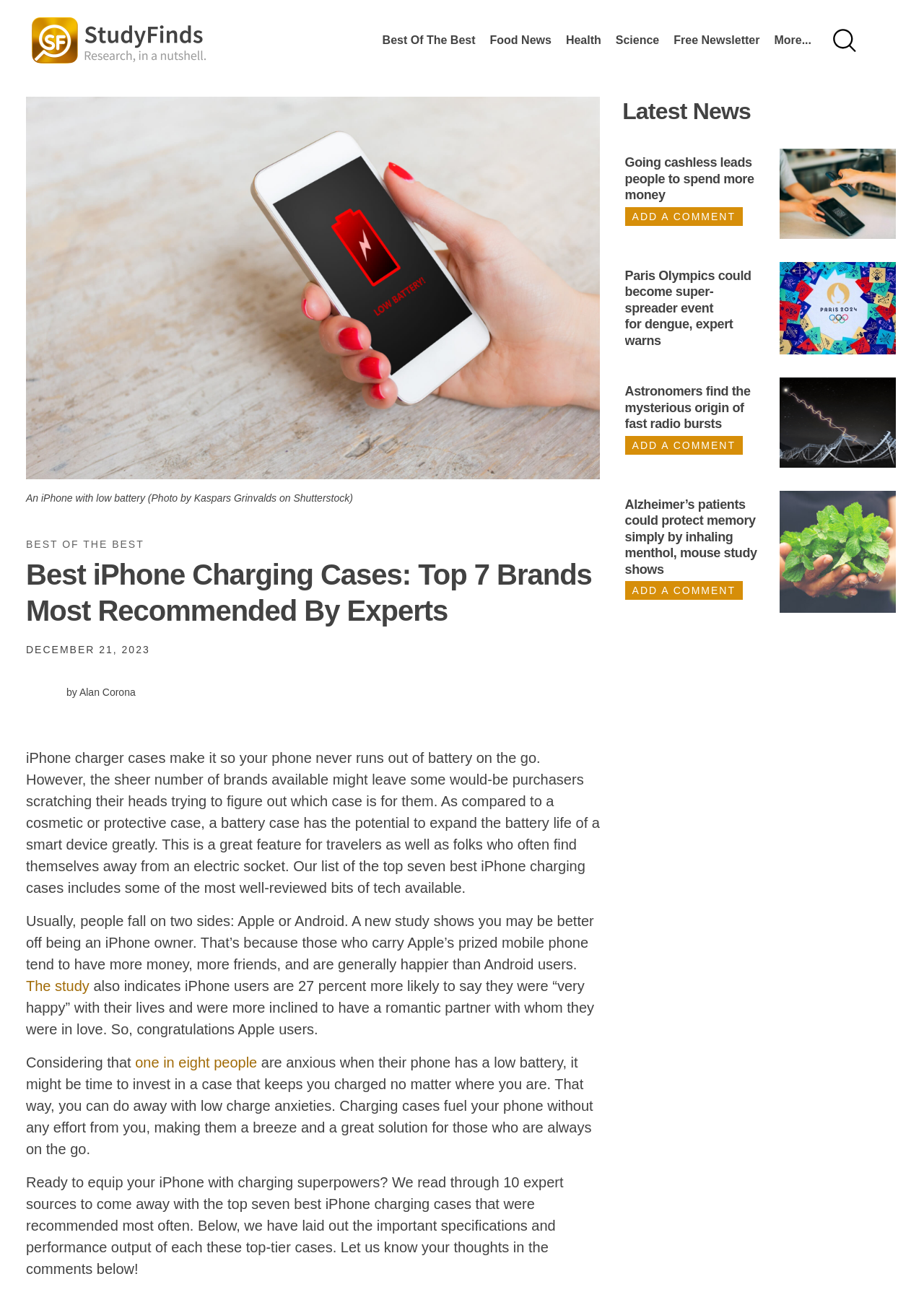What is the section below the main article about?
Provide a detailed and extensive answer to the question.

The section below the main article is about the latest news, which includes several articles with headings such as 'Going cashless leads people to spend more money', 'Paris Olympics could become super-spreader event for dengue, expert warns', and 'Astronomers find the mysterious origin of fast radio bursts'.